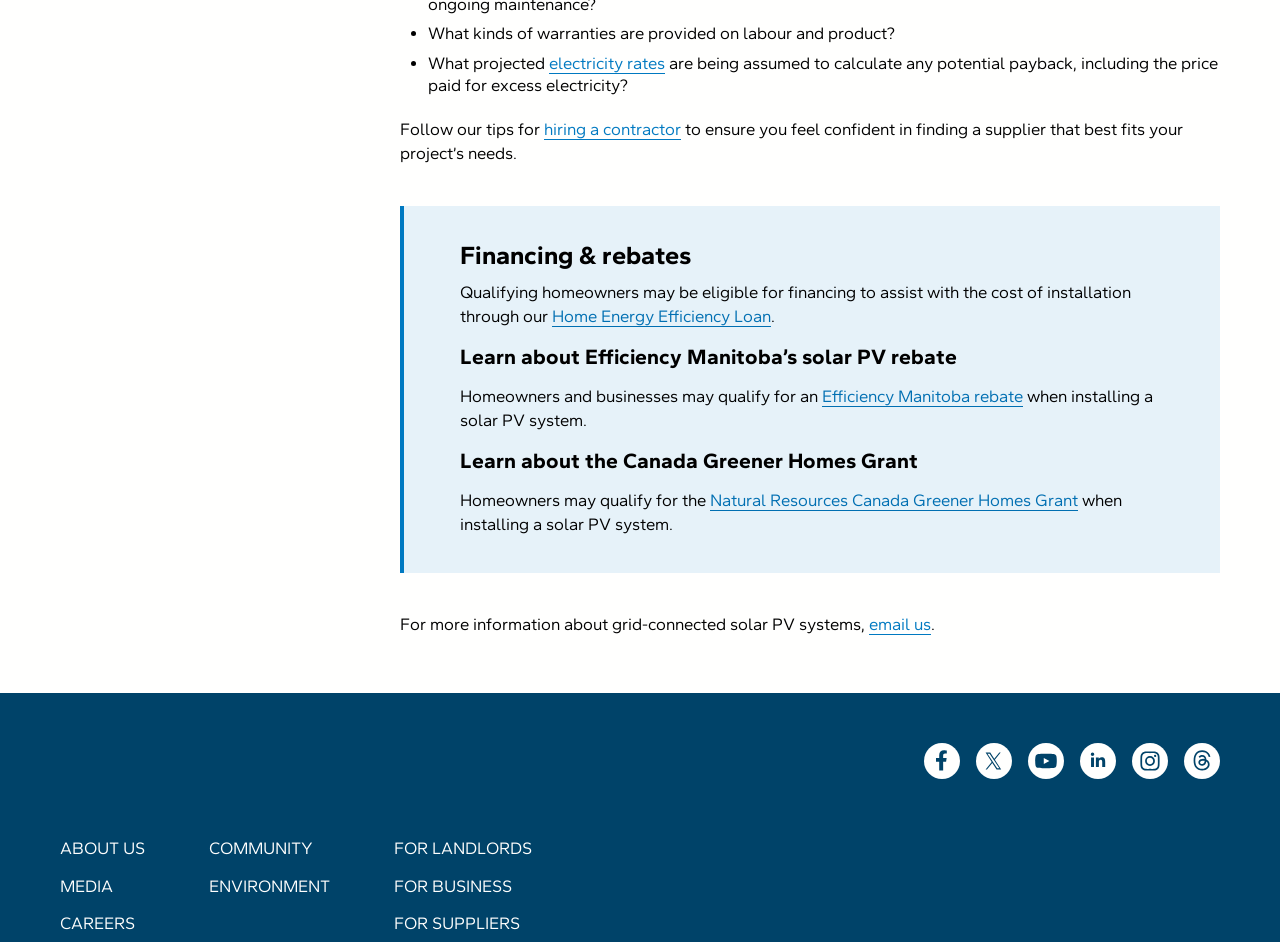Can you specify the bounding box coordinates for the region that should be clicked to fulfill this instruction: "view janvier 2023".

None